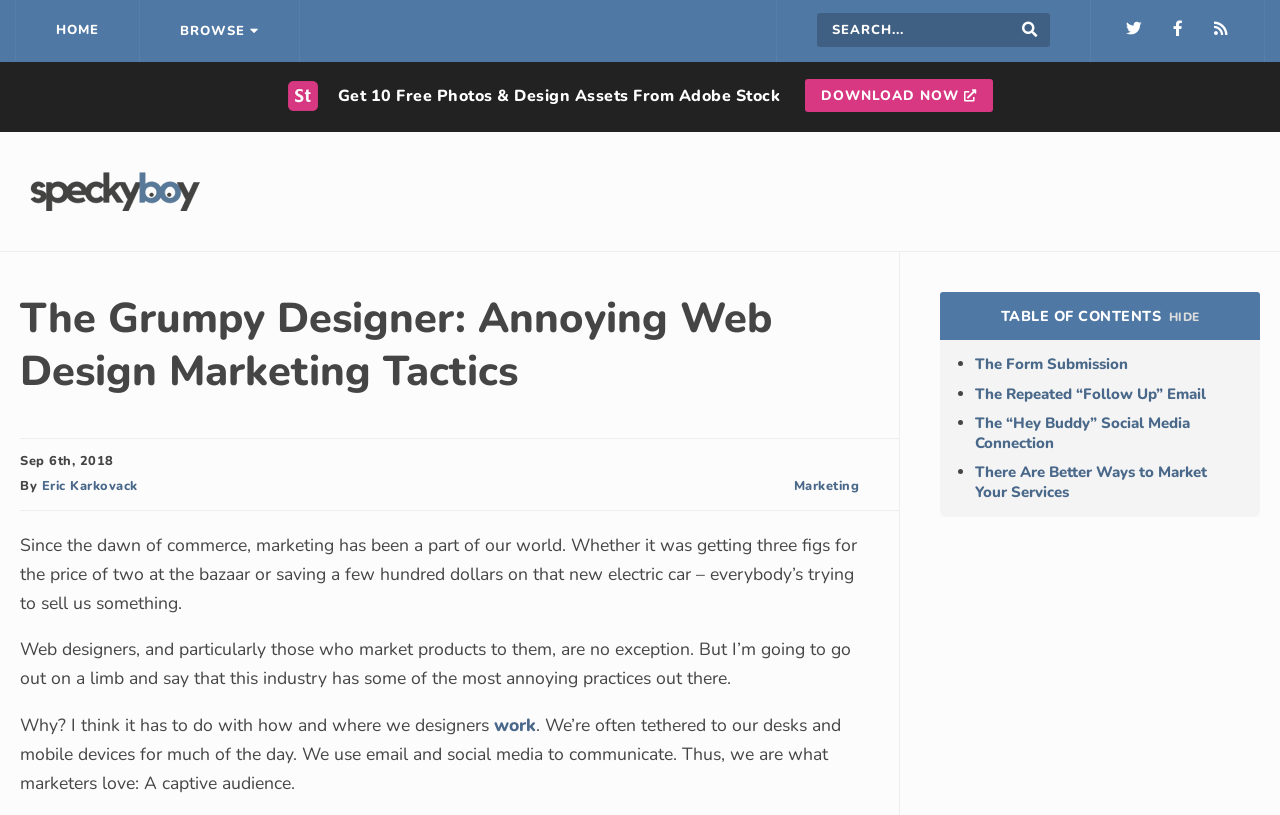What is the name of the design magazine?
Provide a short answer using one word or a brief phrase based on the image.

Speckyboy Design Magazine